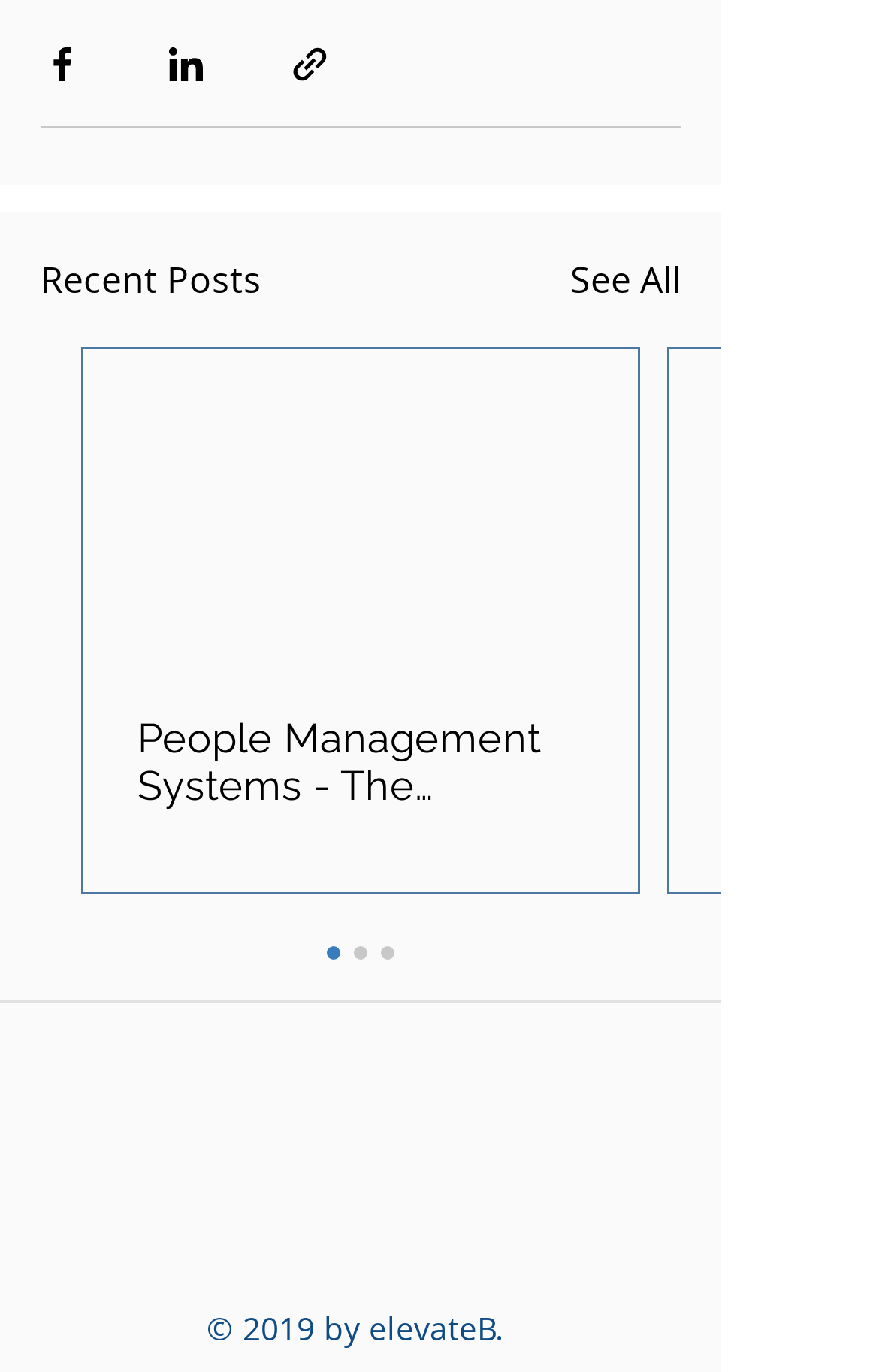How many recent posts are visible?
Refer to the image and offer an in-depth and detailed answer to the question.

Only one recent post is visible, which is represented by the article element with a hidden attribute set to True. This article contains a link element with the text 'People Management Systems - The Backbone of Success'.